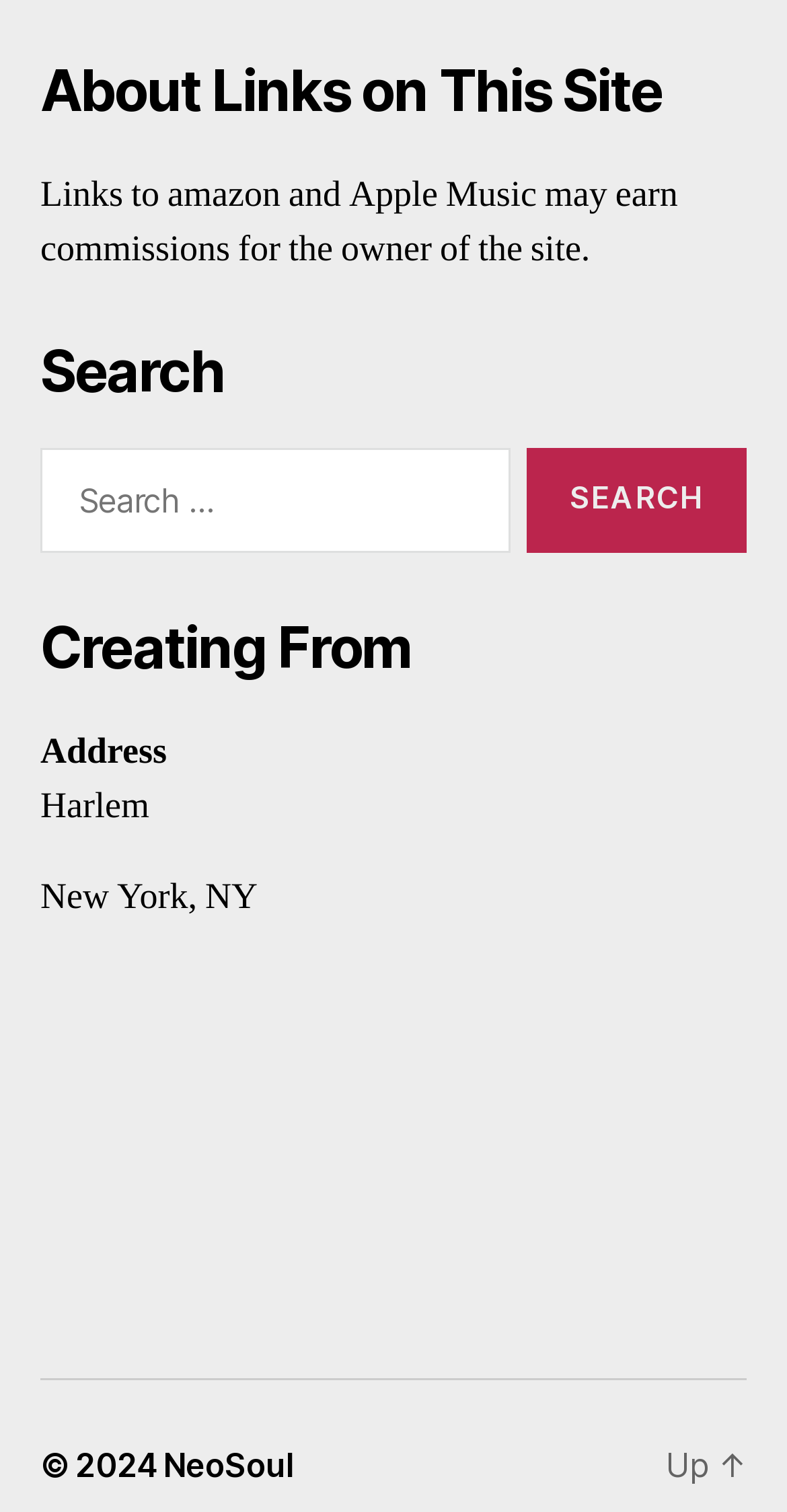Identify the bounding box coordinates for the UI element mentioned here: "BizLink SeaLine® Ethernet (category) cables". Provide the coordinates as four float values between 0 and 1, i.e., [left, top, right, bottom].

None